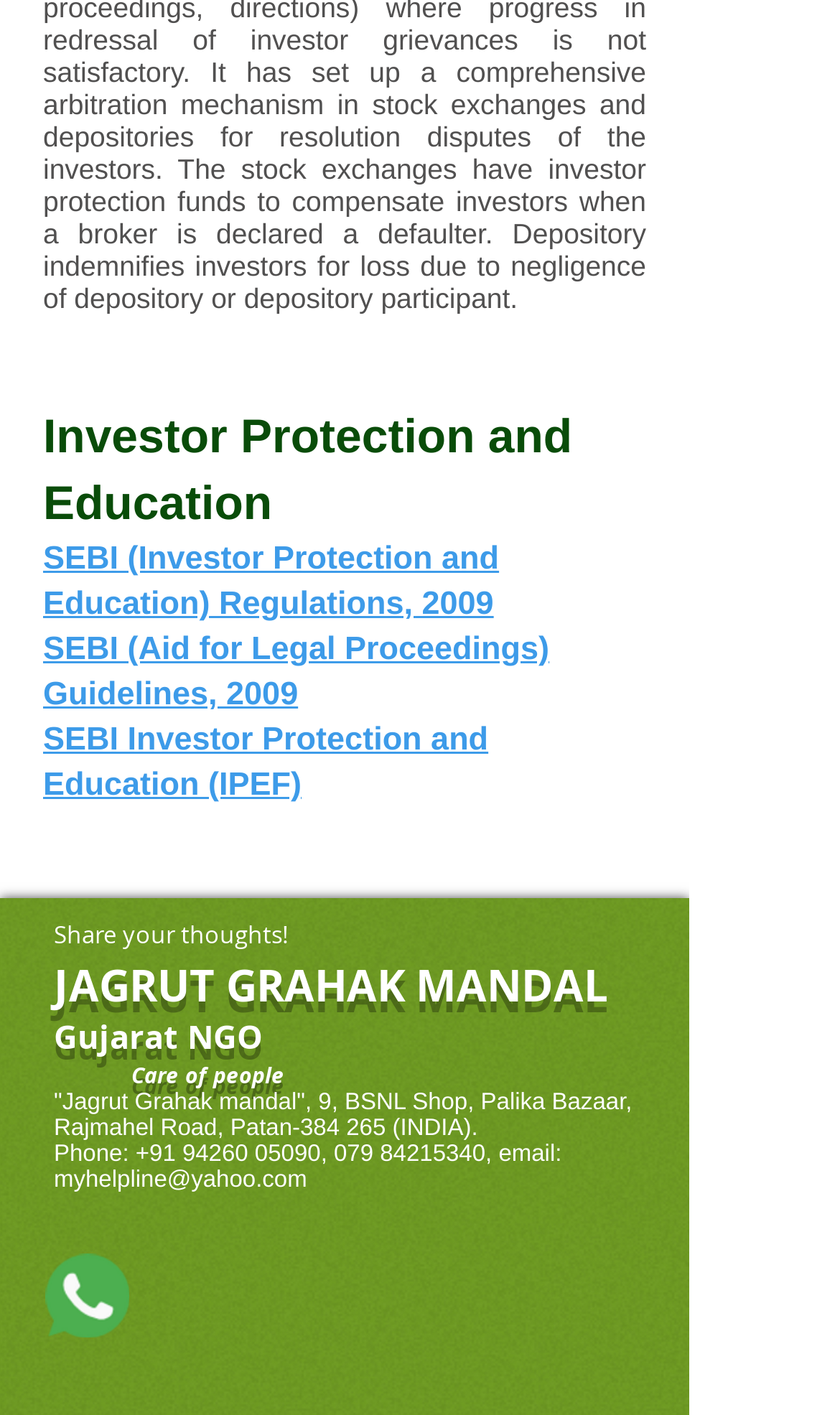Specify the bounding box coordinates of the area to click in order to execute this command: 'Email myhelpline@yahoo.com'. The coordinates should consist of four float numbers ranging from 0 to 1, and should be formatted as [left, top, right, bottom].

[0.064, 0.825, 0.366, 0.843]